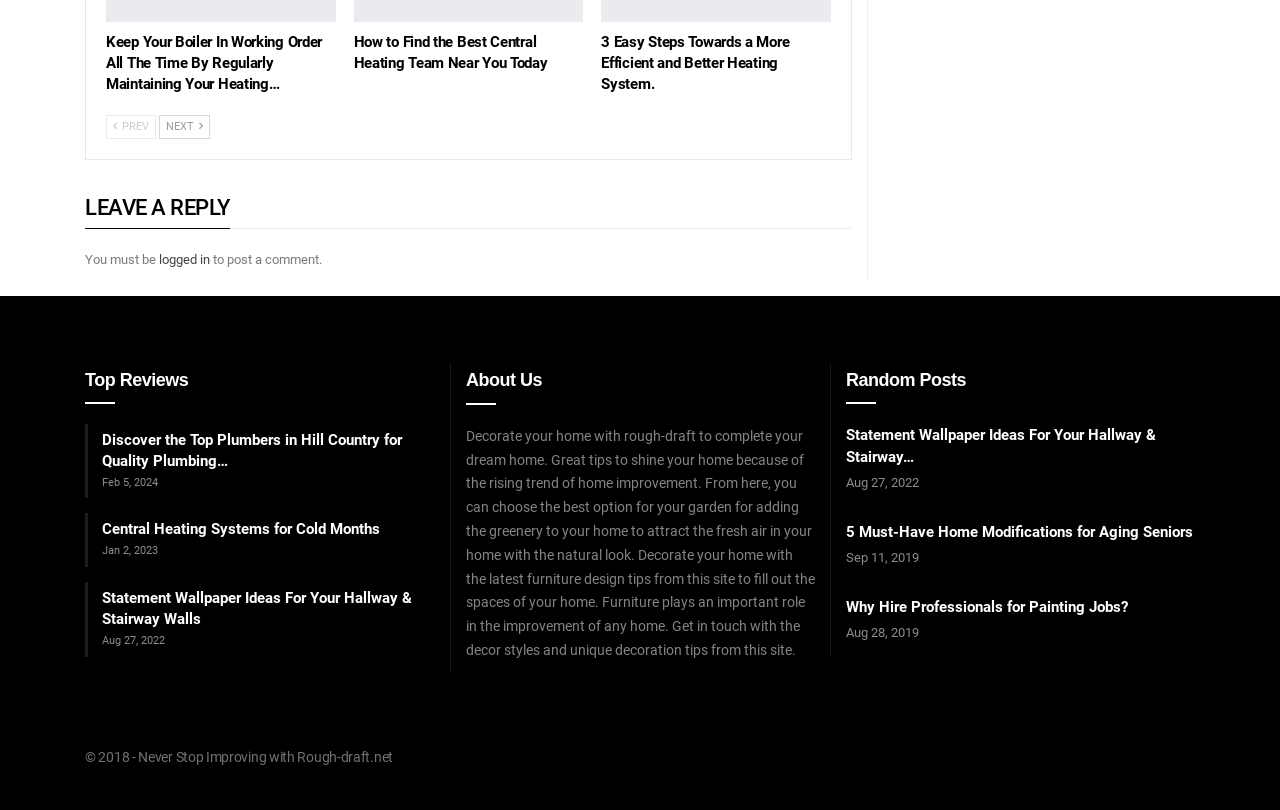What is the copyright year of the website?
Based on the screenshot, answer the question with a single word or phrase.

2018